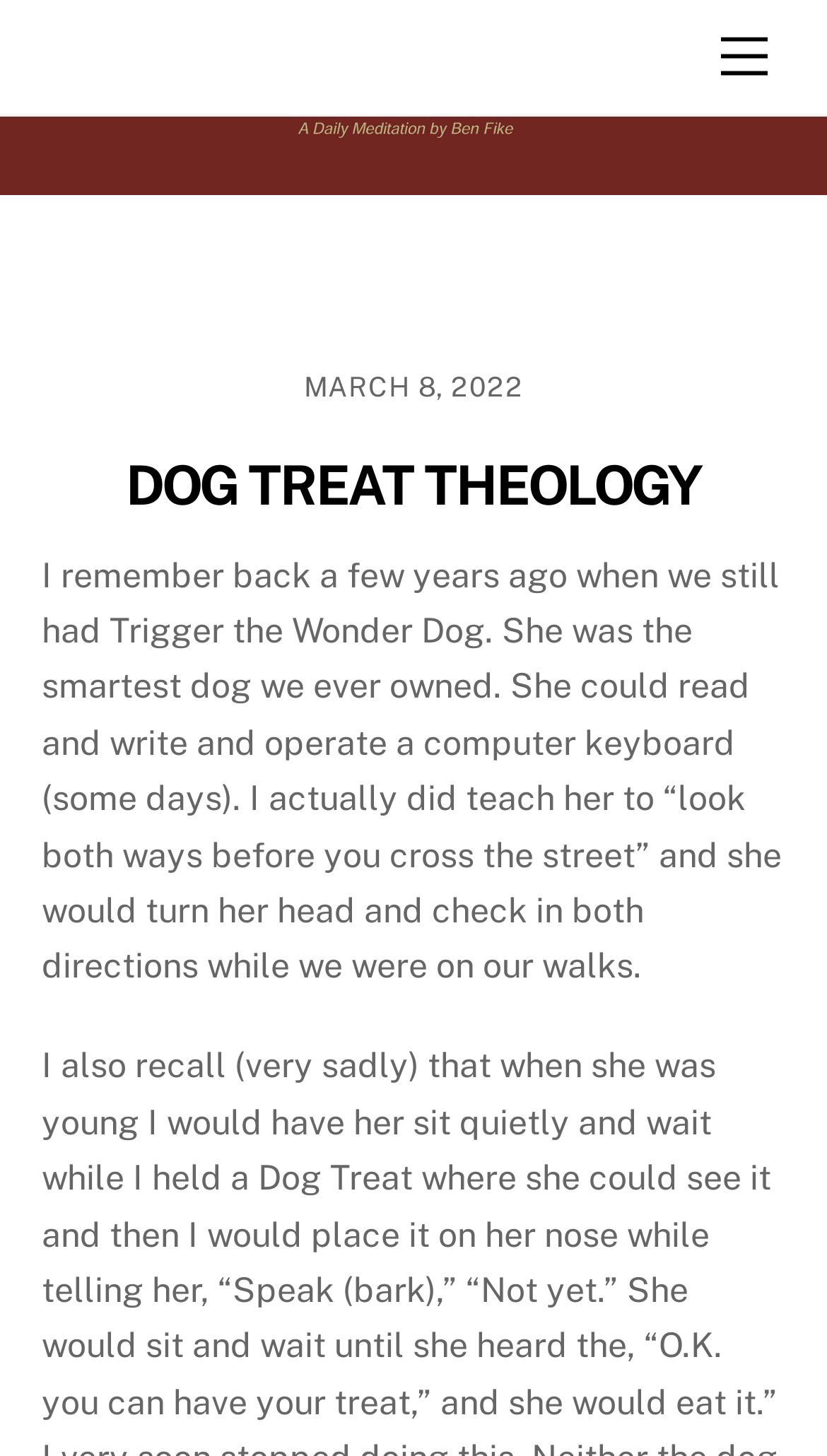Identify the bounding box for the UI element that is described as follows: "DOG TREAT THEOLOGY".

[0.152, 0.312, 0.848, 0.356]